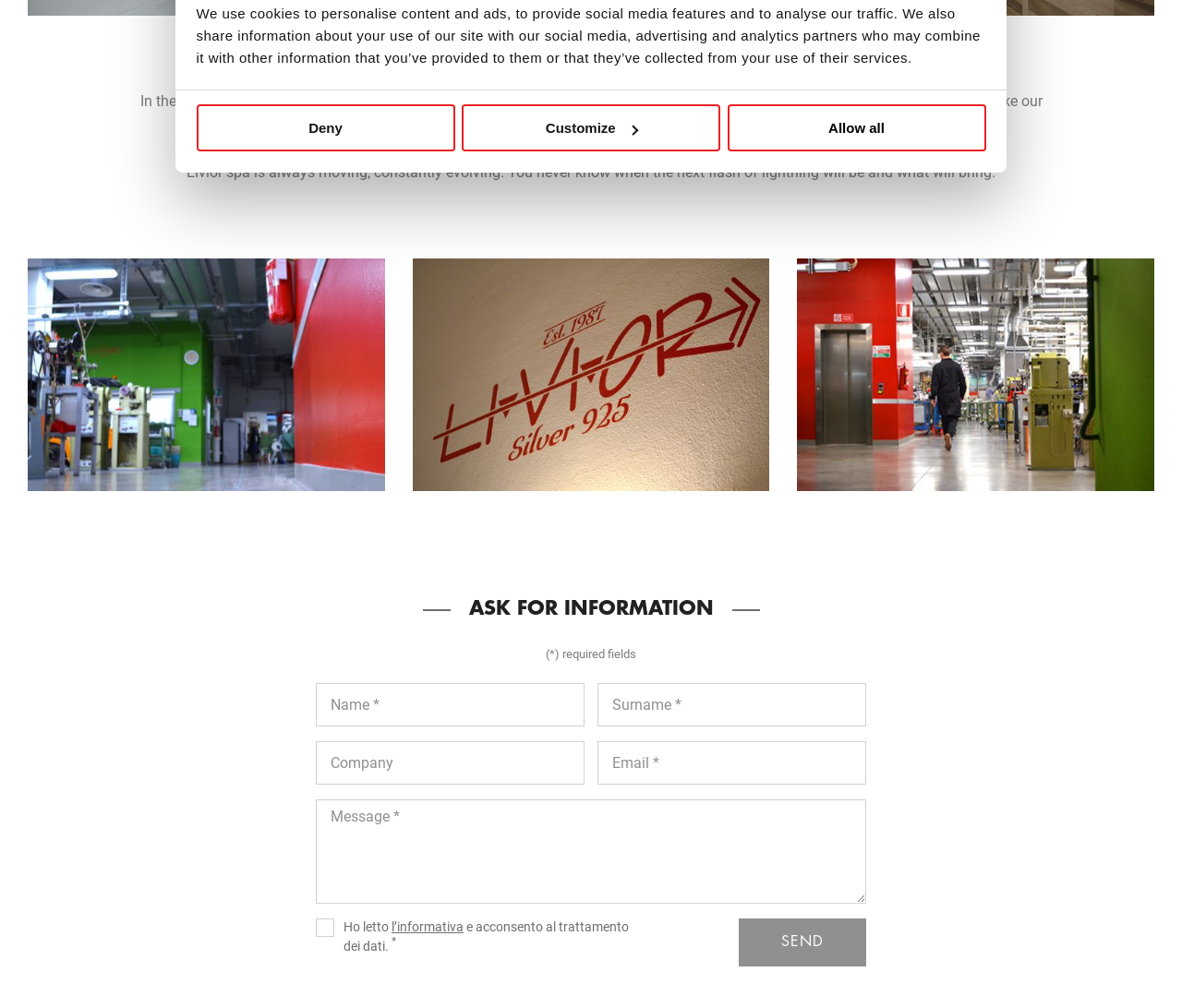Extract the bounding box coordinates for the UI element described as: "name="nome" placeholder="Name *"".

[0.267, 0.678, 0.495, 0.721]